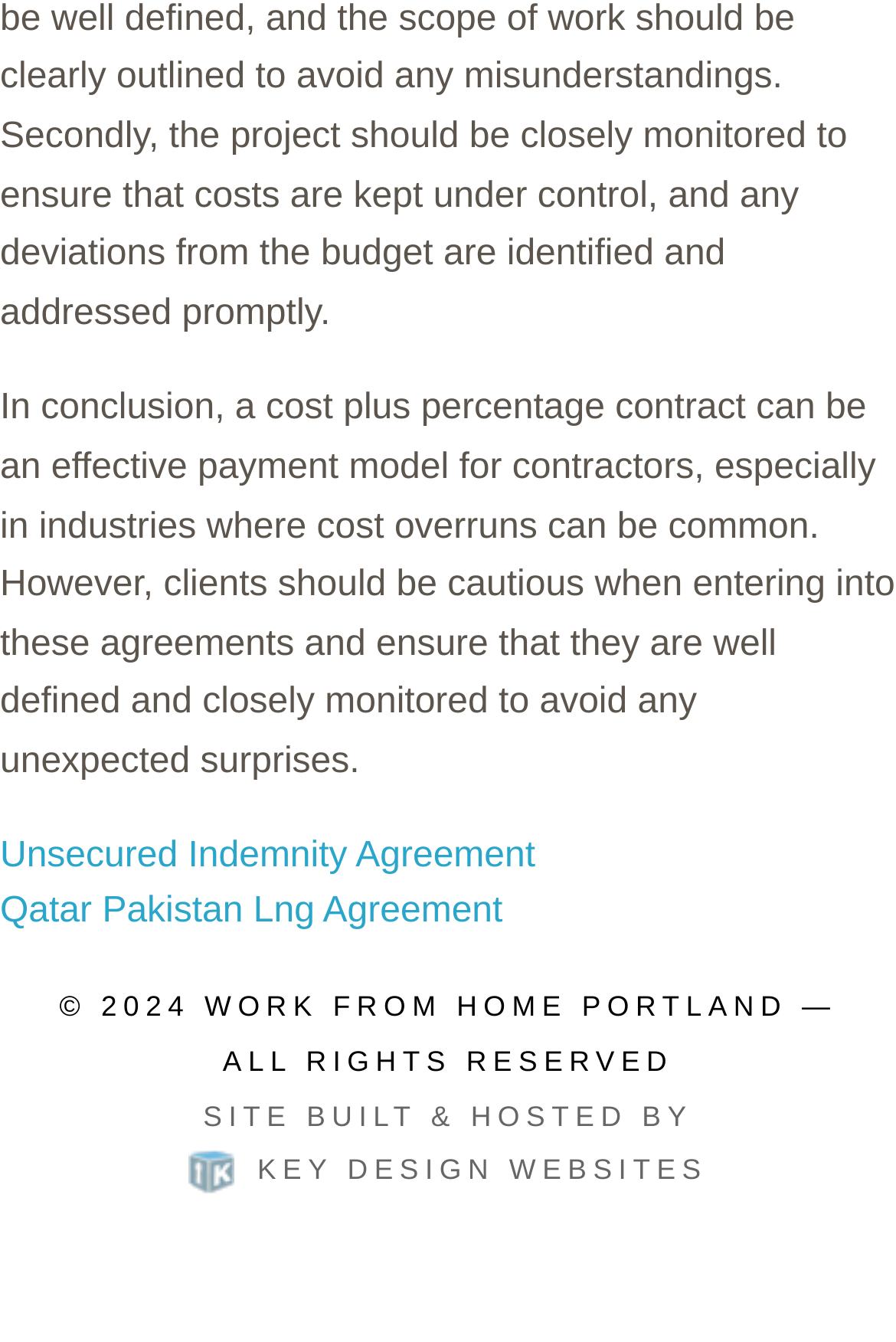Specify the bounding box coordinates (top-left x, top-left y, bottom-right x, bottom-right y) of the UI element in the screenshot that matches this description: Unsecured Indemnity Agreement

[0.0, 0.622, 0.597, 0.652]